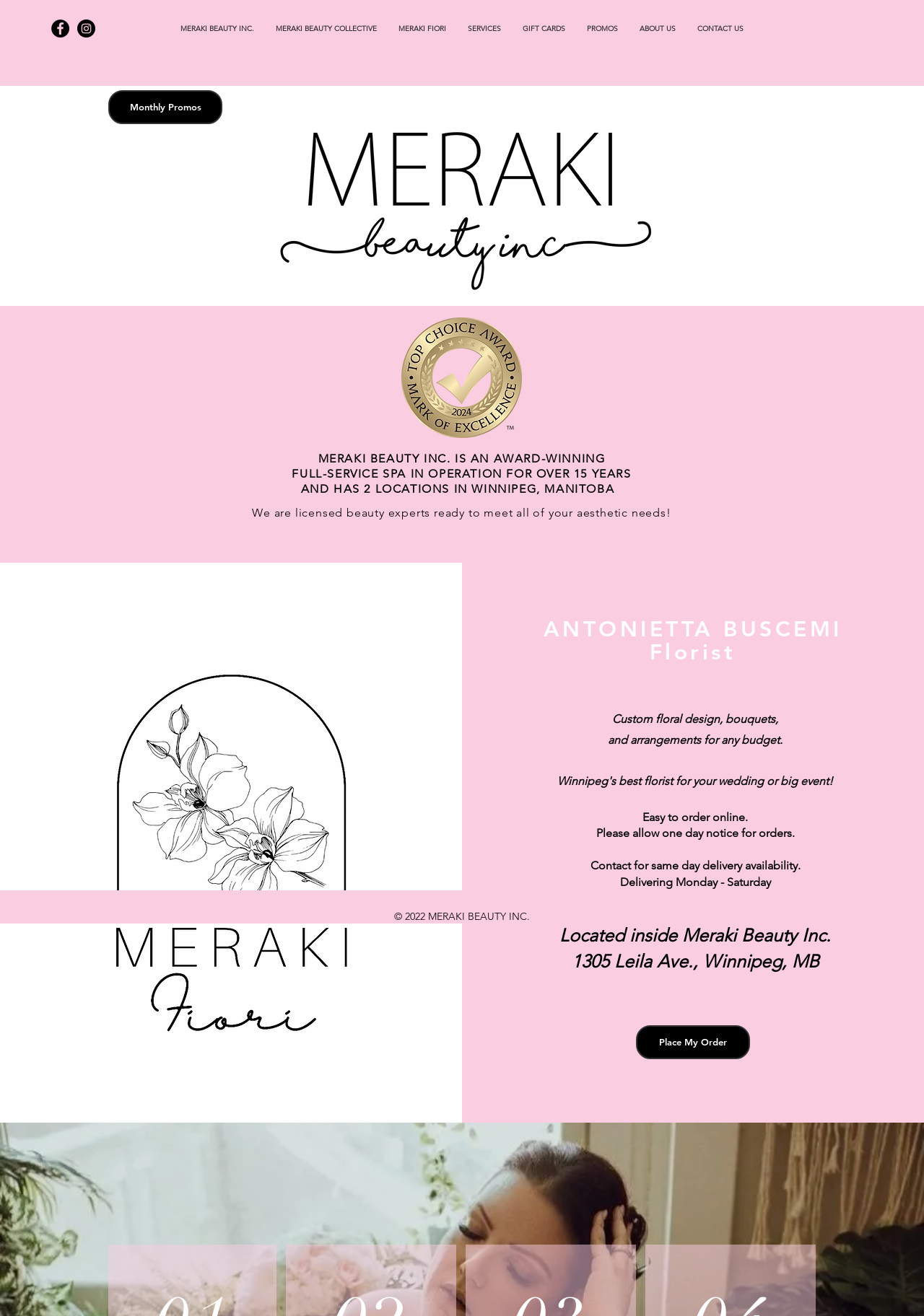What type of business is Meraki Beauty Inc.?
Use the screenshot to answer the question with a single word or phrase.

Full-service spa